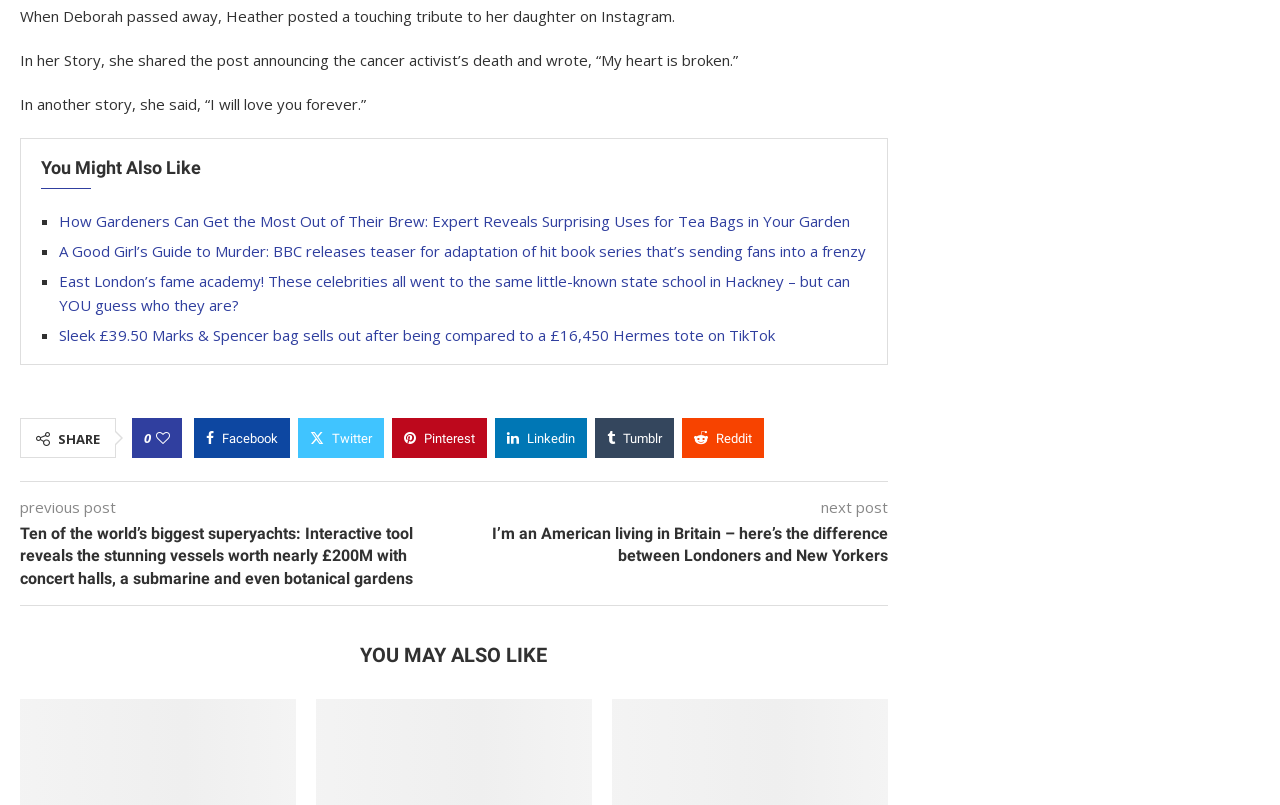What is the function of the 'SHARE' button?
Please answer using one word or phrase, based on the screenshot.

To share the post